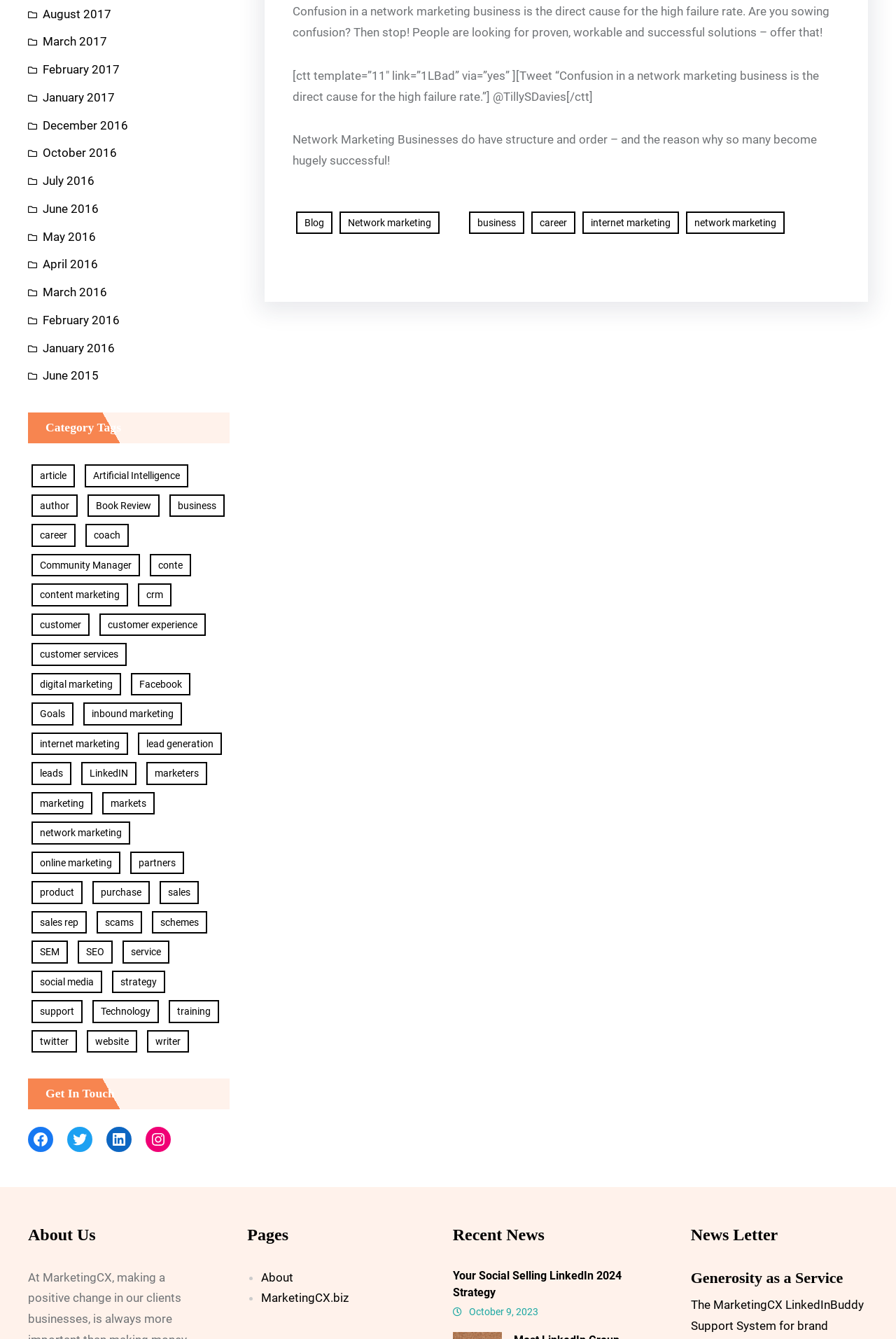Show the bounding box coordinates for the element that needs to be clicked to execute the following instruction: "View articles about 'network marketing'". Provide the coordinates in the form of four float numbers between 0 and 1, i.e., [left, top, right, bottom].

[0.379, 0.158, 0.49, 0.175]